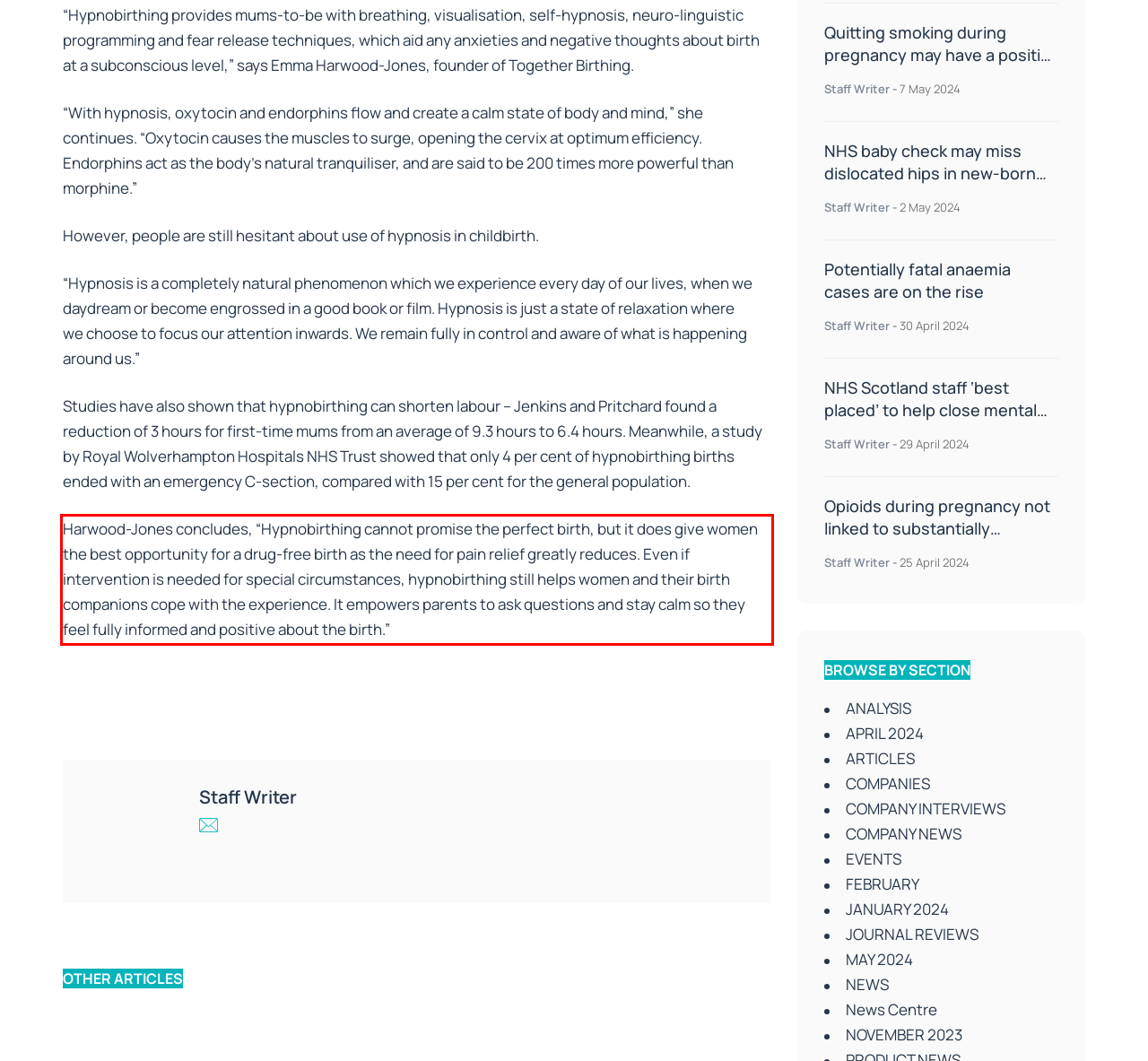Analyze the red bounding box in the provided webpage screenshot and generate the text content contained within.

Harwood-Jones concludes, “Hypnobirthing cannot promise the perfect birth, but it does give women the best opportunity for a drug-free birth as the need for pain relief greatly reduces. Even if intervention is needed for special circumstances, hypnobirthing still helps women and their birth companions cope with the experience. It empowers parents to ask questions and stay calm so they feel fully informed and positive about the birth.”